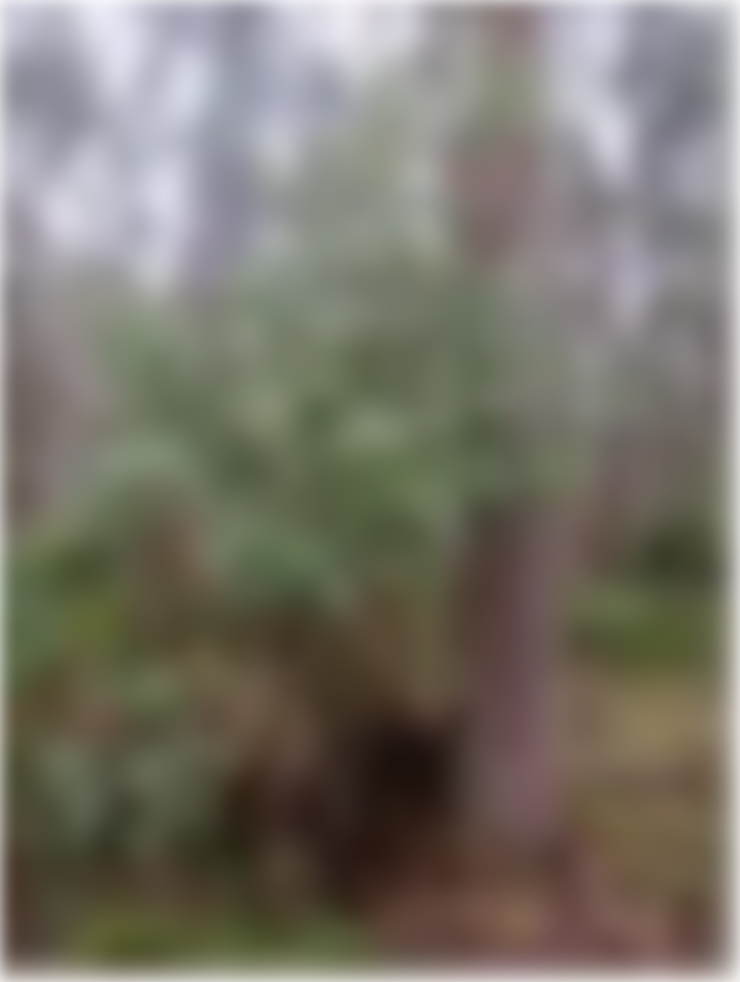Explain the content of the image in detail.

The image depicts a scene of coppiced regrowth in a forested area, showcasing a healthy growth of young shoots emerging from a tree stump. The vibrant green leaves contrast with the rich brown of the stump and the surrounding forest floor. In the background, tall trees rise, indicating a well-established ecosystem where new life thrives alongside older growth. This regenerative process is typical of coppicing, a sustainable woodland management technique that promotes the healthy growth of trees while ensuring the vitality of the forest. The image captures the beauty of nature's resilience and the importance of careful land stewardship.